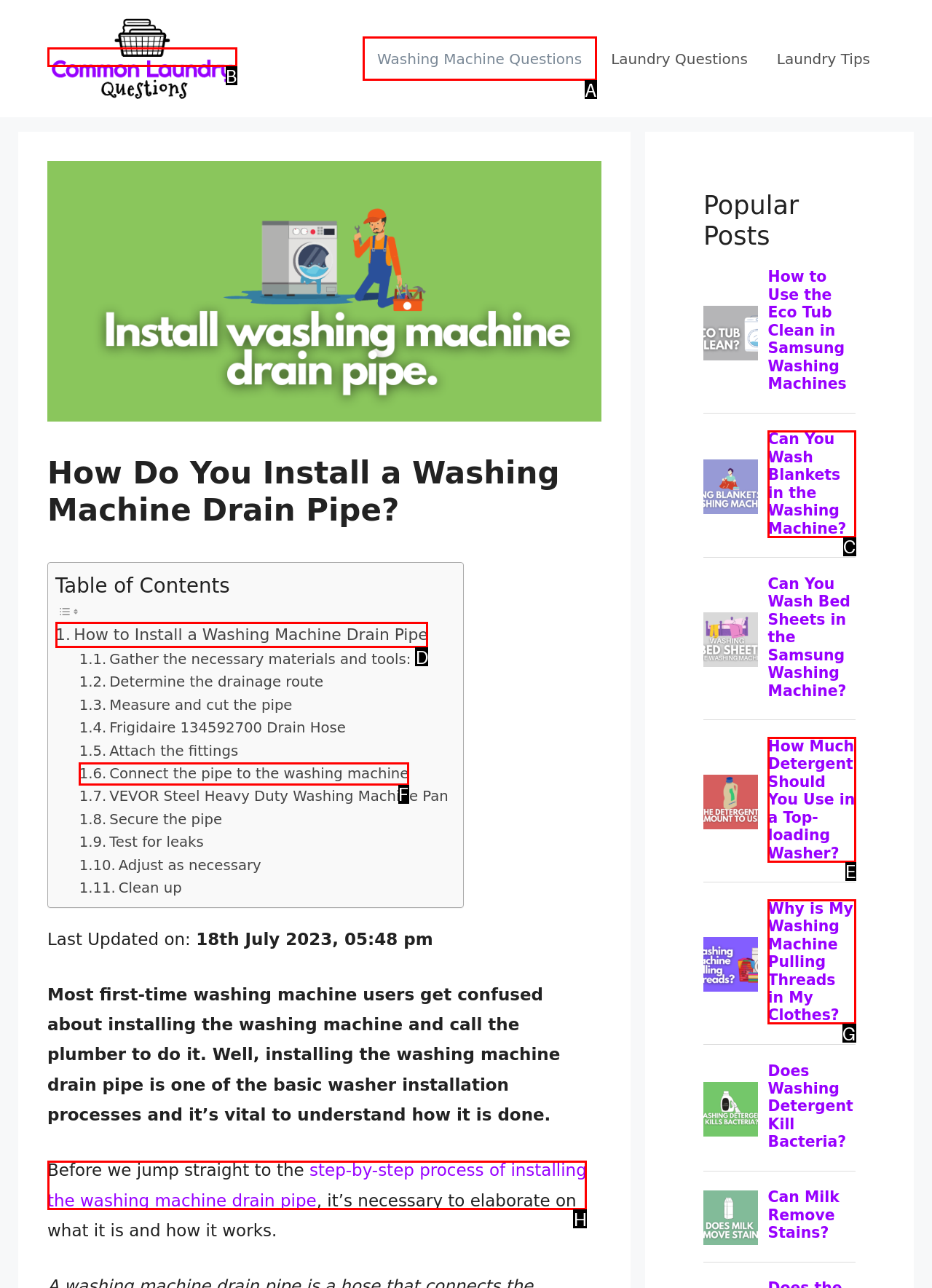Tell me which one HTML element I should click to complete this task: Read the article about common laundry questions Answer with the option's letter from the given choices directly.

B